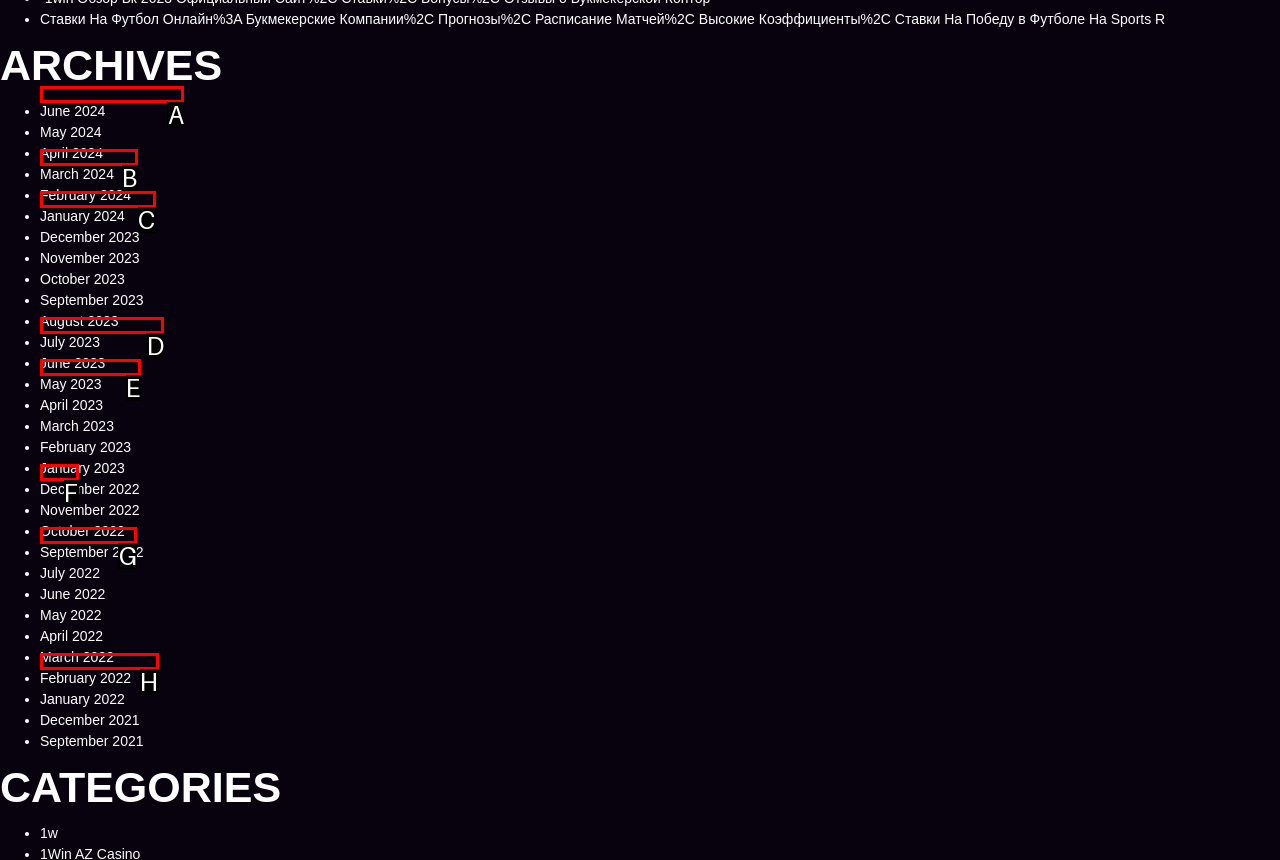Match the description: 1WIN Official In Russia to the correct HTML element. Provide the letter of your choice from the given options.

A